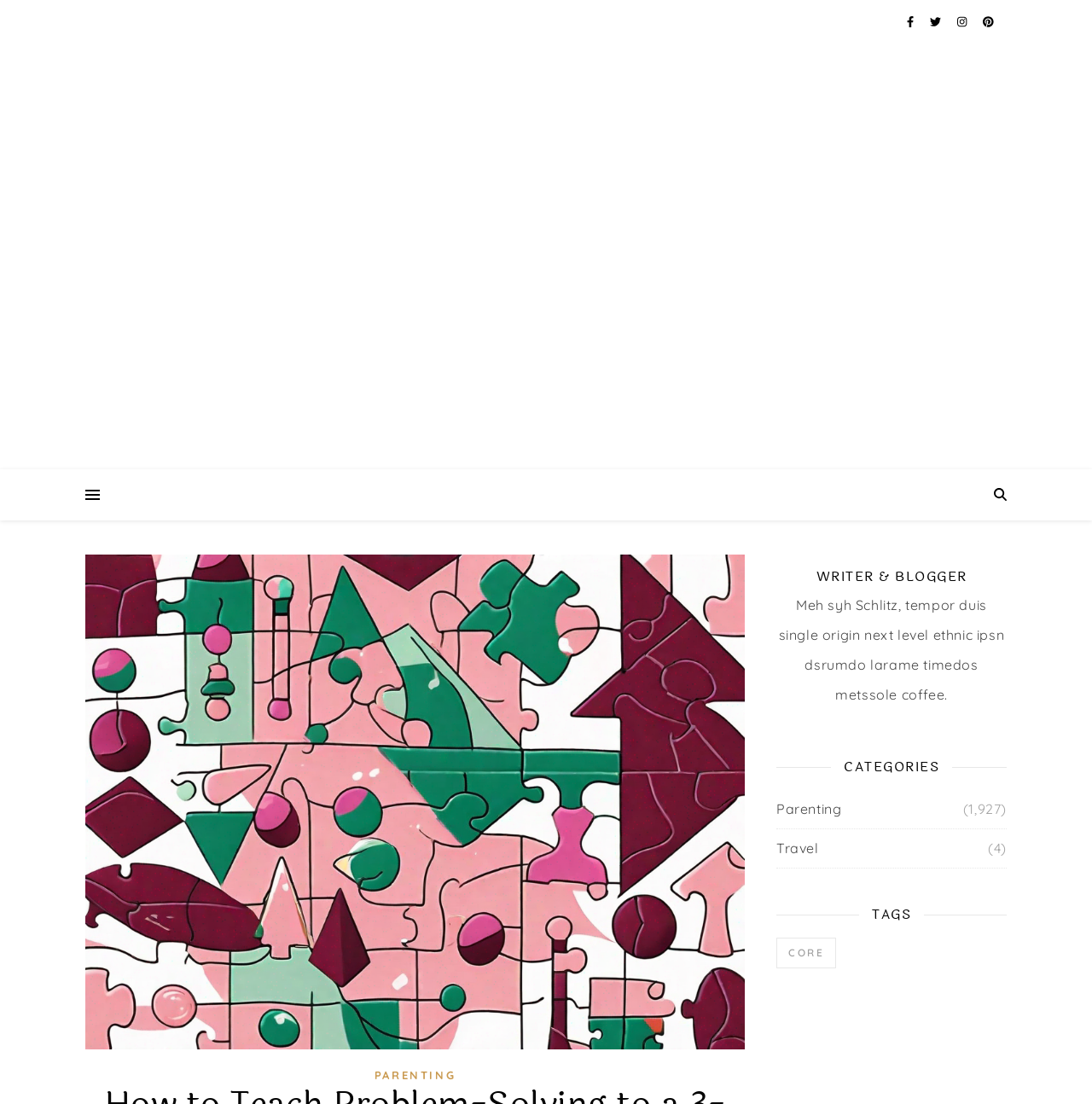Determine the bounding box coordinates for the HTML element mentioned in the following description: "Core". The coordinates should be a list of four floats ranging from 0 to 1, represented as [left, top, right, bottom].

[0.711, 0.849, 0.766, 0.877]